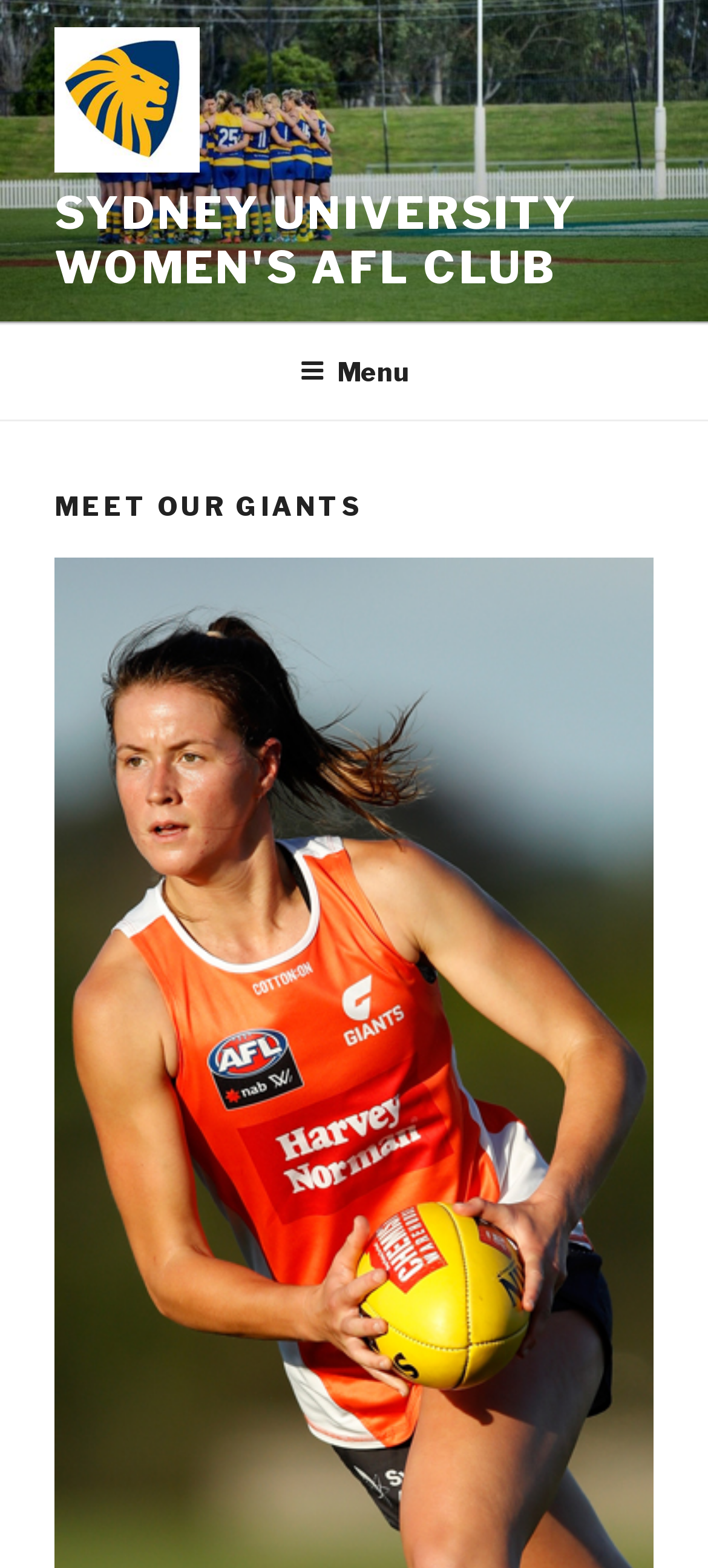Answer briefly with one word or phrase:
How many levels of navigation are there?

Two